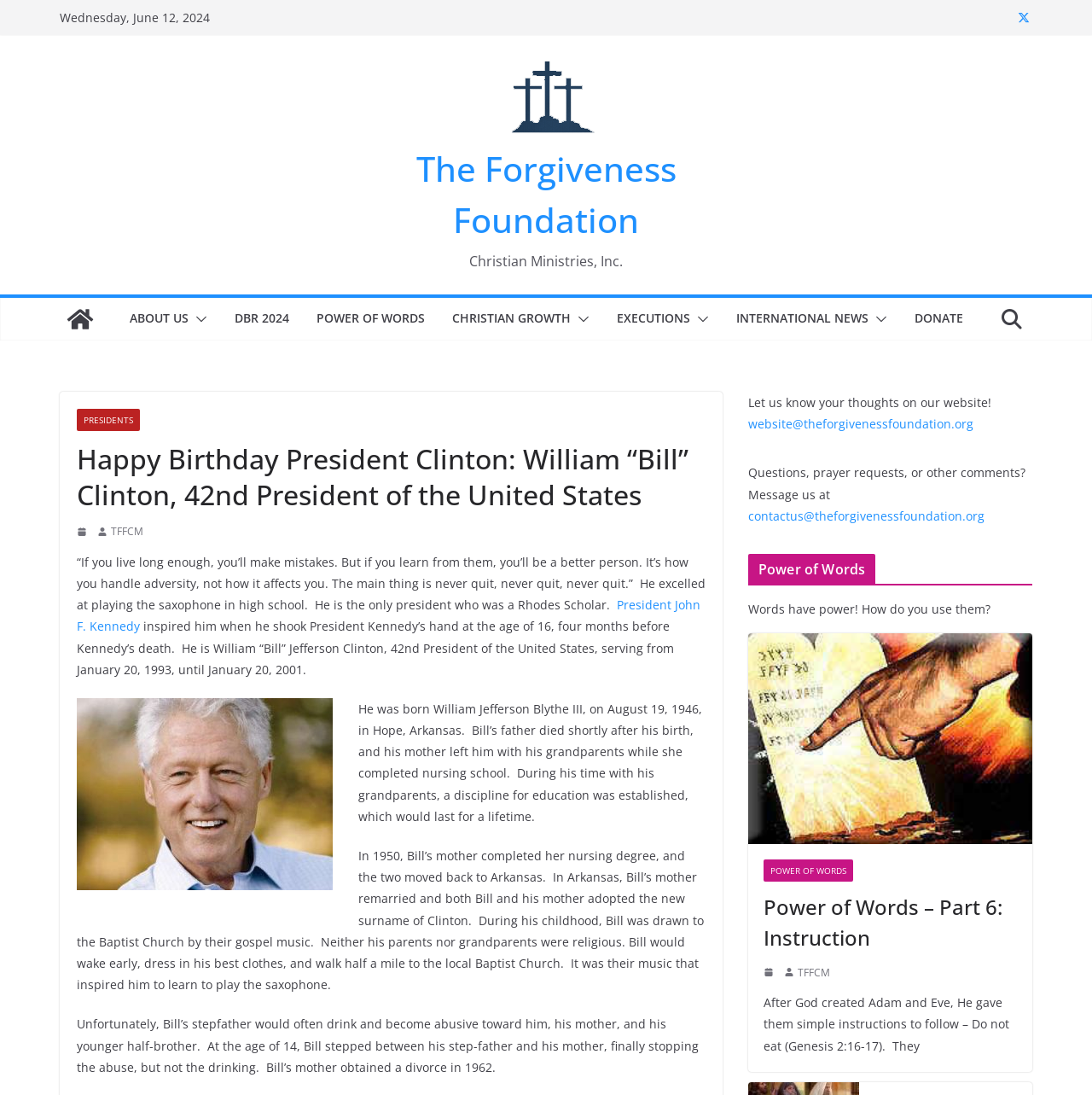Please find and give the text of the main heading on the webpage.

Happy Birthday President Clinton: William “Bill” Clinton, 42nd President of the United States